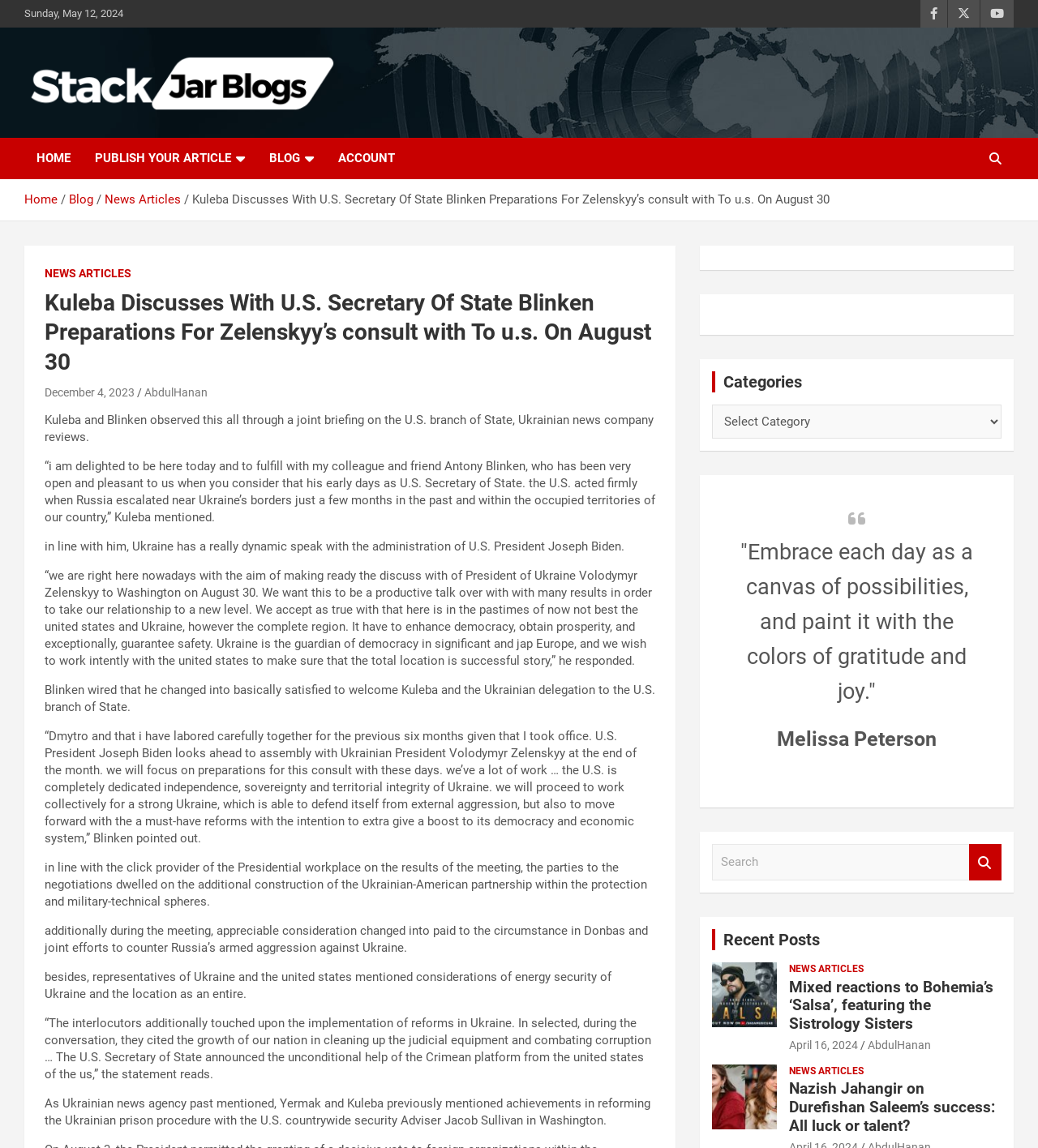Please specify the bounding box coordinates of the element that should be clicked to execute the given instruction: 'Click on the 'REFILLRX' link'. Ensure the coordinates are four float numbers between 0 and 1, expressed as [left, top, right, bottom].

None